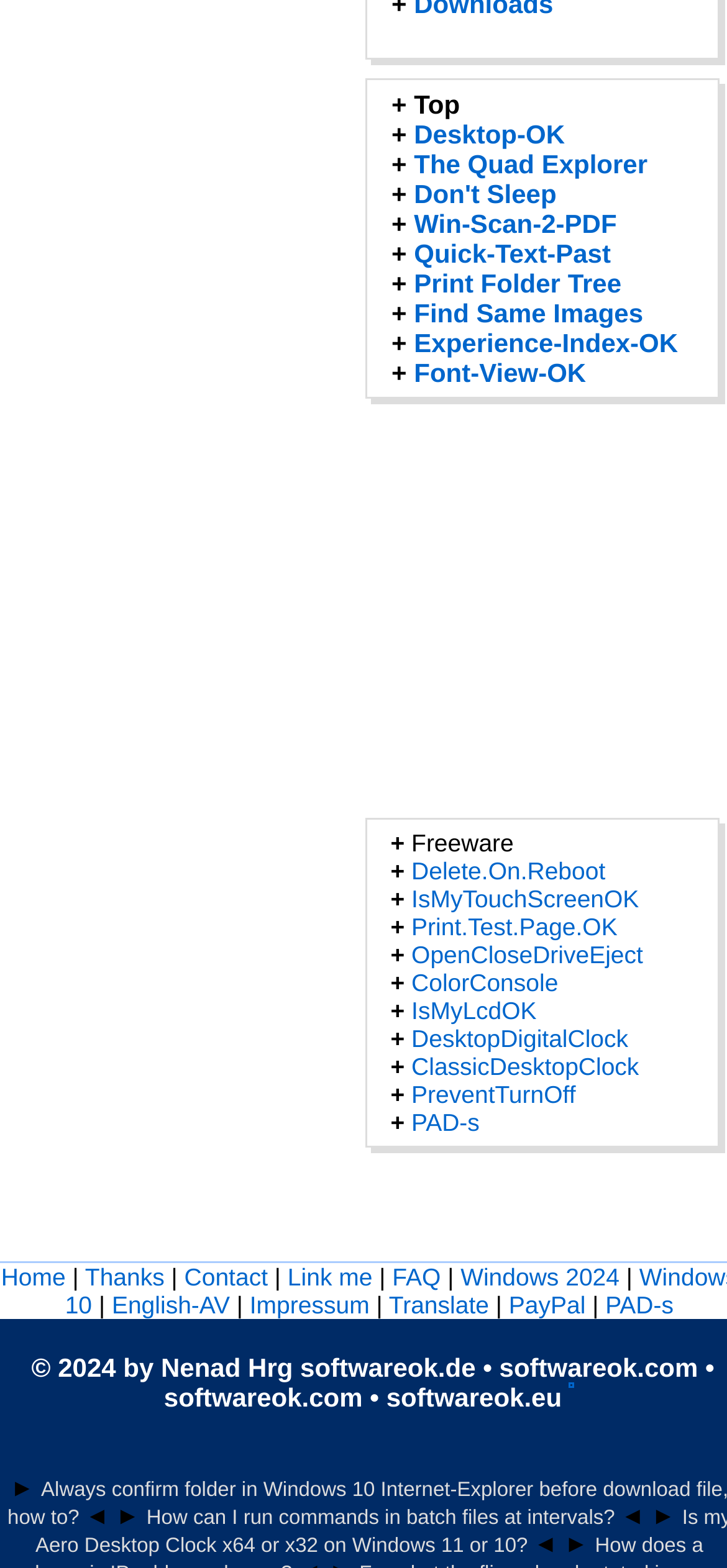Kindly determine the bounding box coordinates for the clickable area to achieve the given instruction: "Click on the 'FAQ' link".

[0.54, 0.805, 0.606, 0.823]